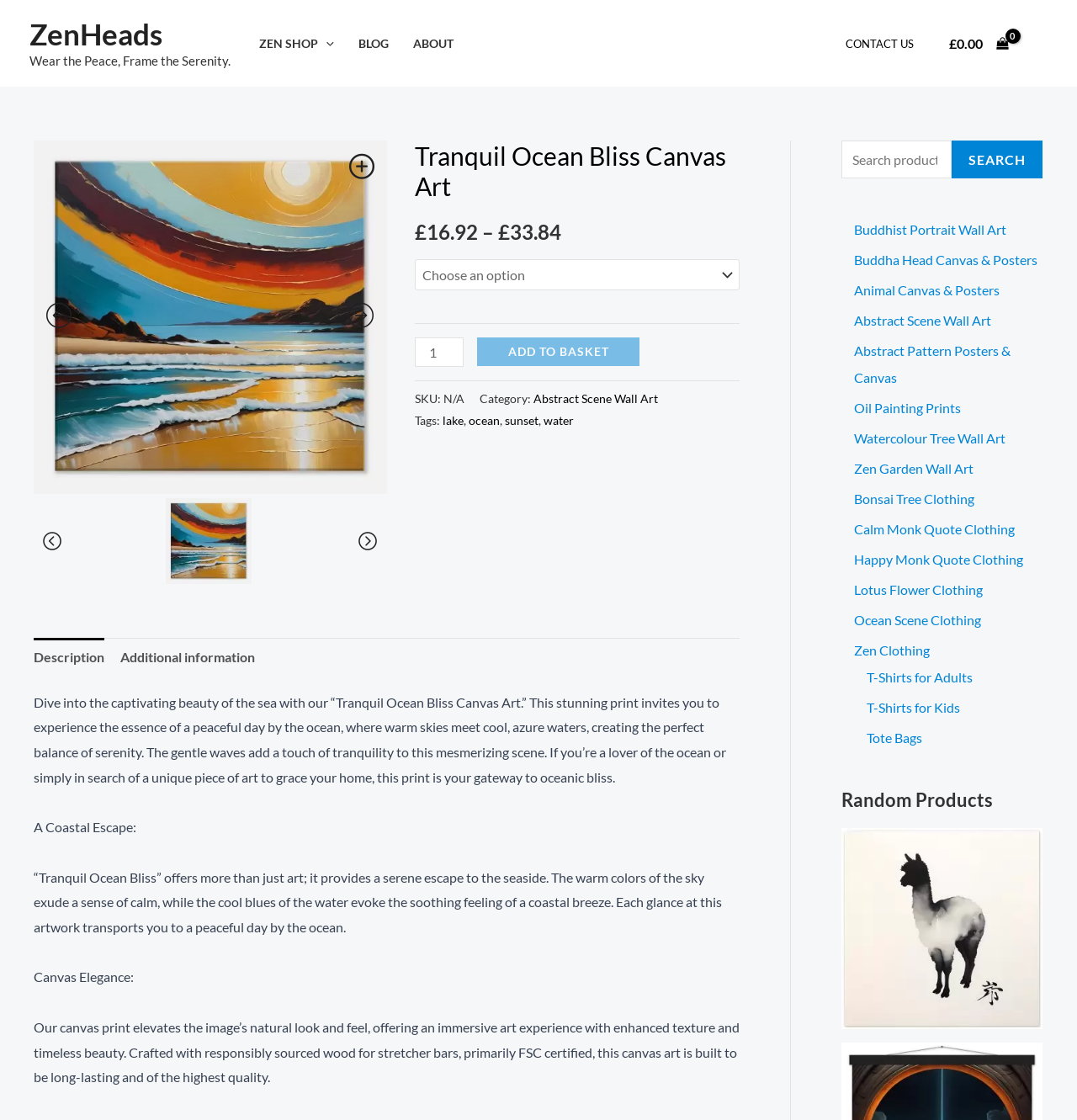From the webpage screenshot, predict the bounding box of the UI element that matches this description: "Buddha Head Canvas & Posters".

[0.793, 0.224, 0.963, 0.239]